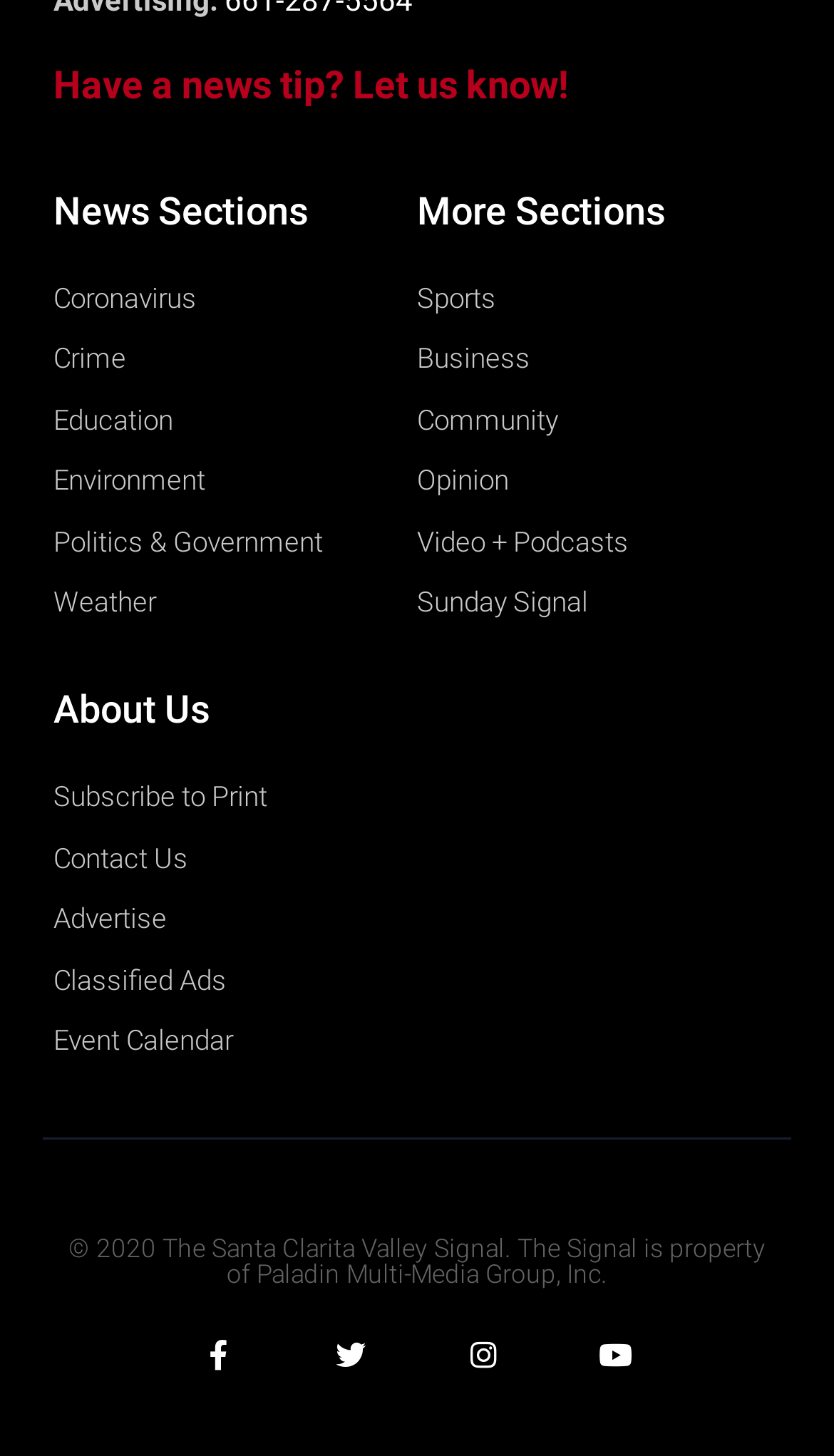Find the bounding box coordinates of the UI element according to this description: "Classified Ads".

[0.064, 0.656, 0.5, 0.69]